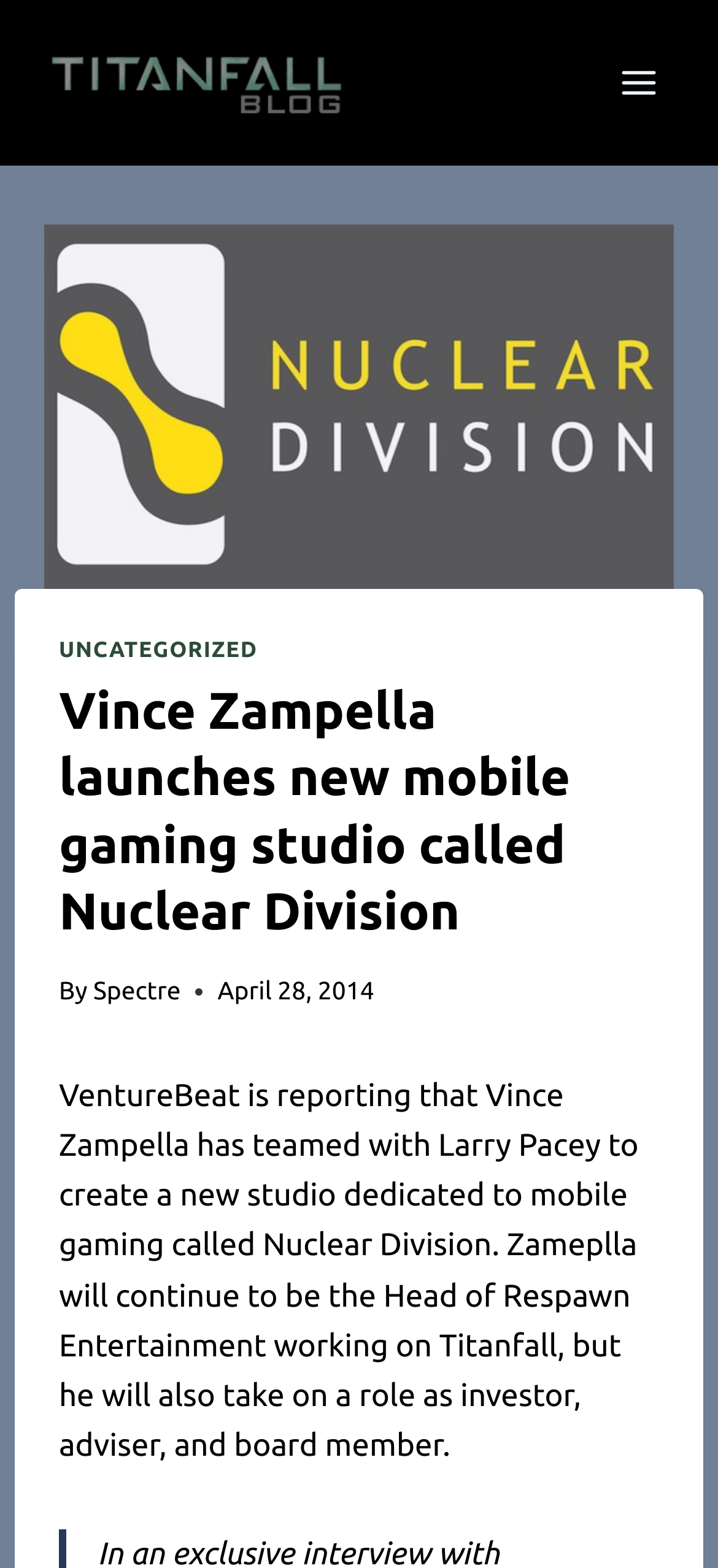For the given element description alt="titanfall blog logo", determine the bounding box coordinates of the UI element. The coordinates should follow the format (top-left x, top-left y, bottom-right x, bottom-right y) and be within the range of 0 to 1.

[0.062, 0.031, 0.492, 0.075]